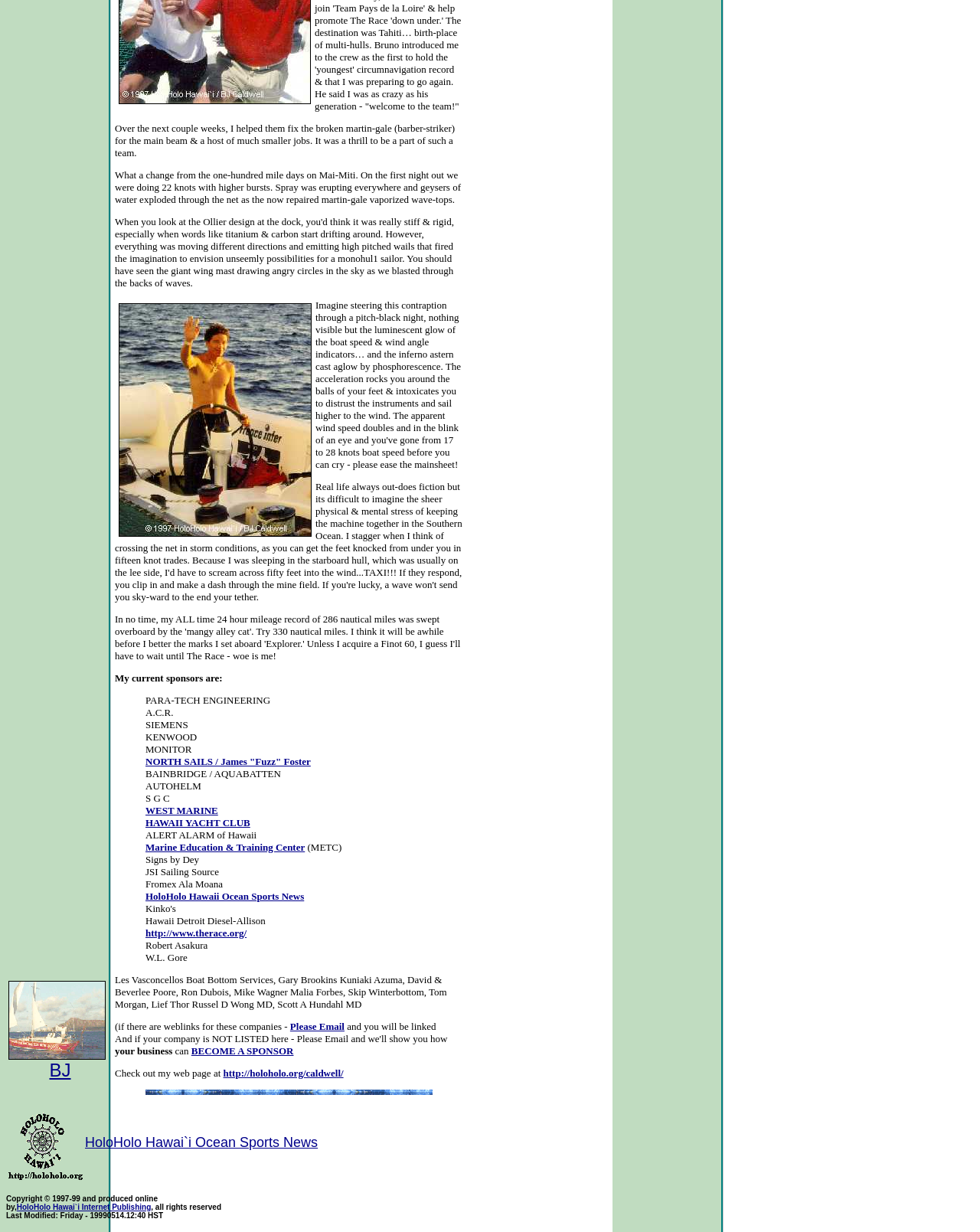Based on the element description: "BJ", identify the bounding box coordinates for this UI element. The coordinates must be four float numbers between 0 and 1, listed as [left, top, right, bottom].

[0.05, 0.86, 0.072, 0.877]